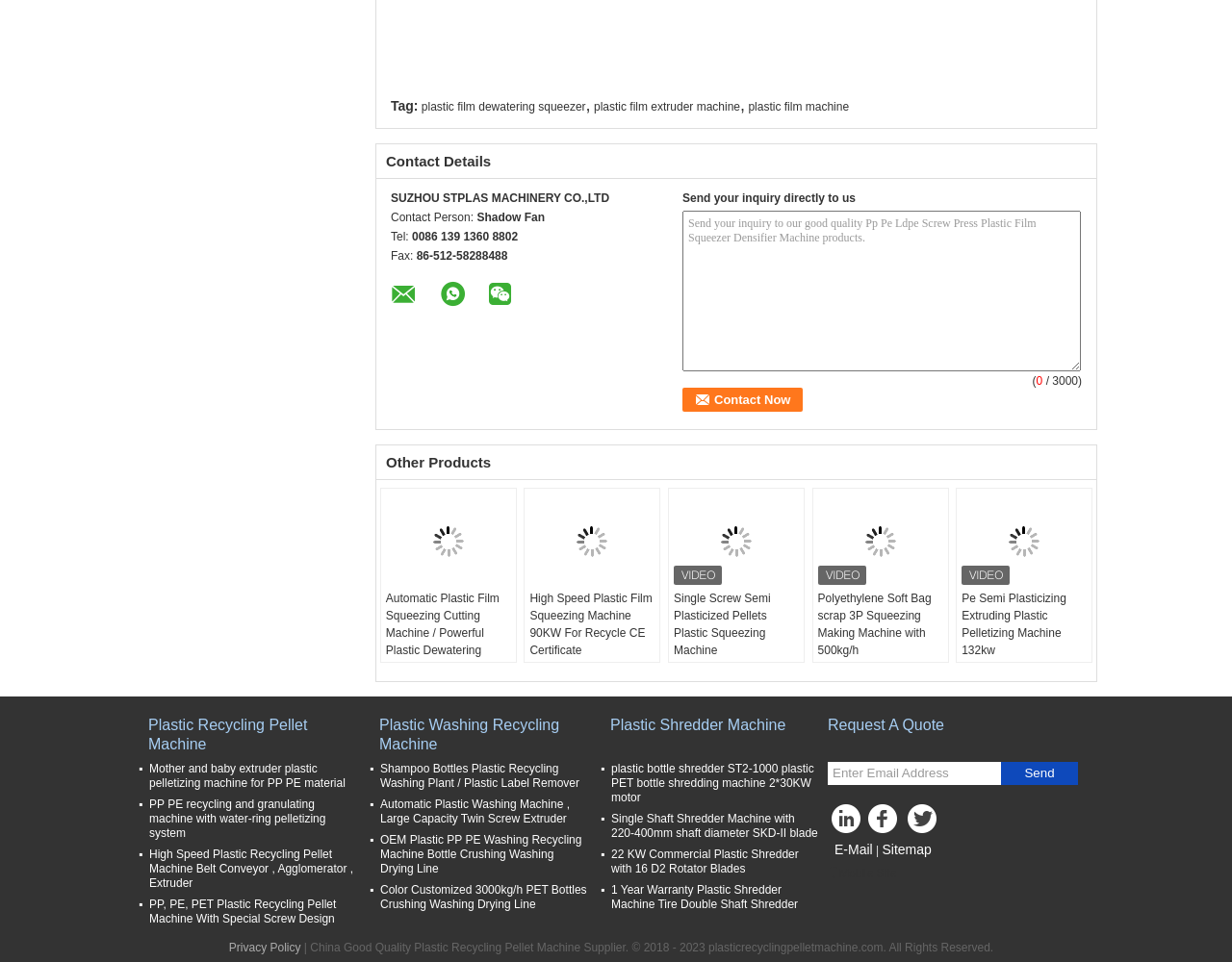Find the bounding box coordinates of the element to click in order to complete this instruction: "Add a tag". The bounding box coordinates must be four float numbers between 0 and 1, denoted as [left, top, right, bottom].

None